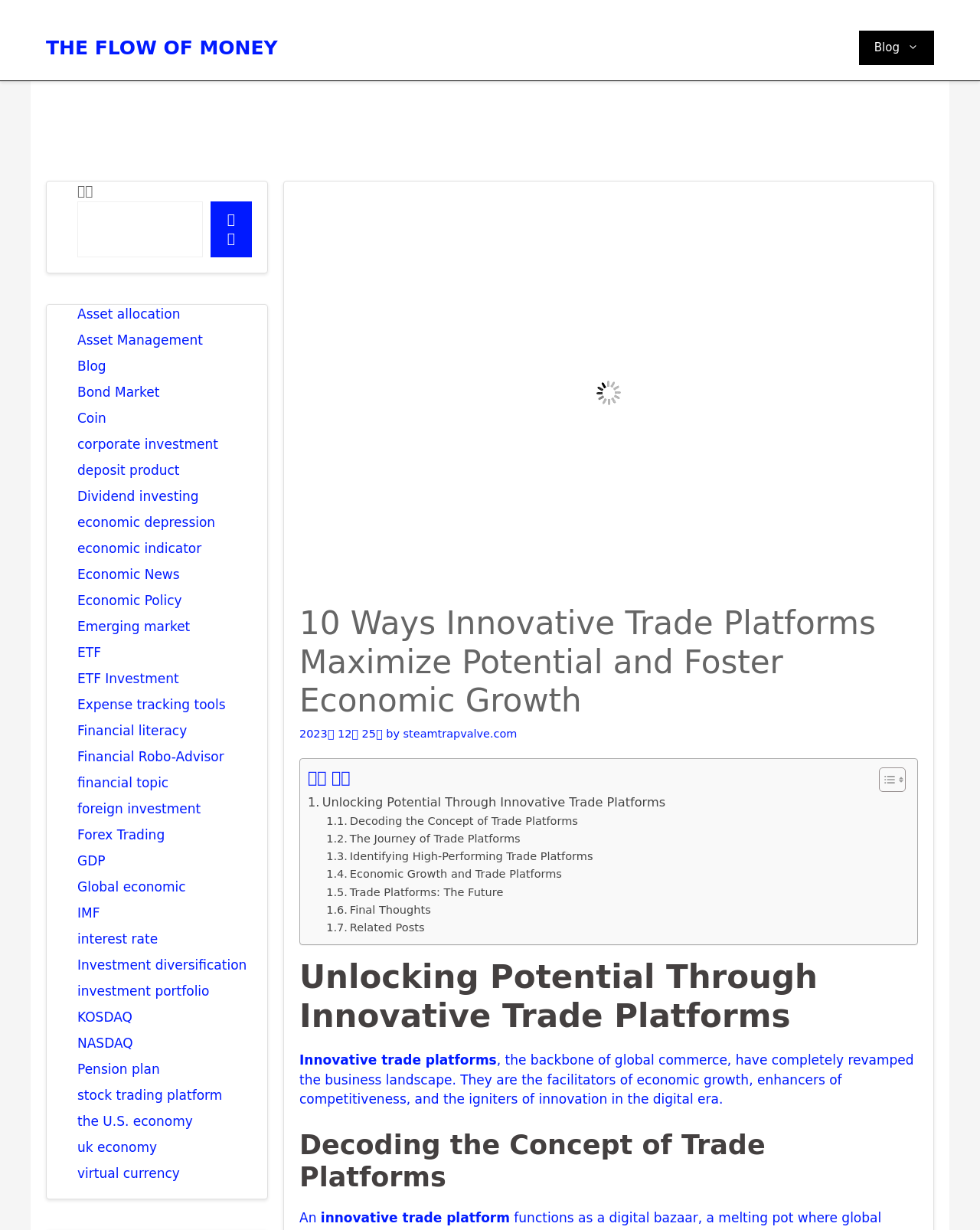Please identify the bounding box coordinates of the region to click in order to complete the task: "Toggle the table of content". The coordinates must be four float numbers between 0 and 1, specified as [left, top, right, bottom].

[0.885, 0.623, 0.92, 0.644]